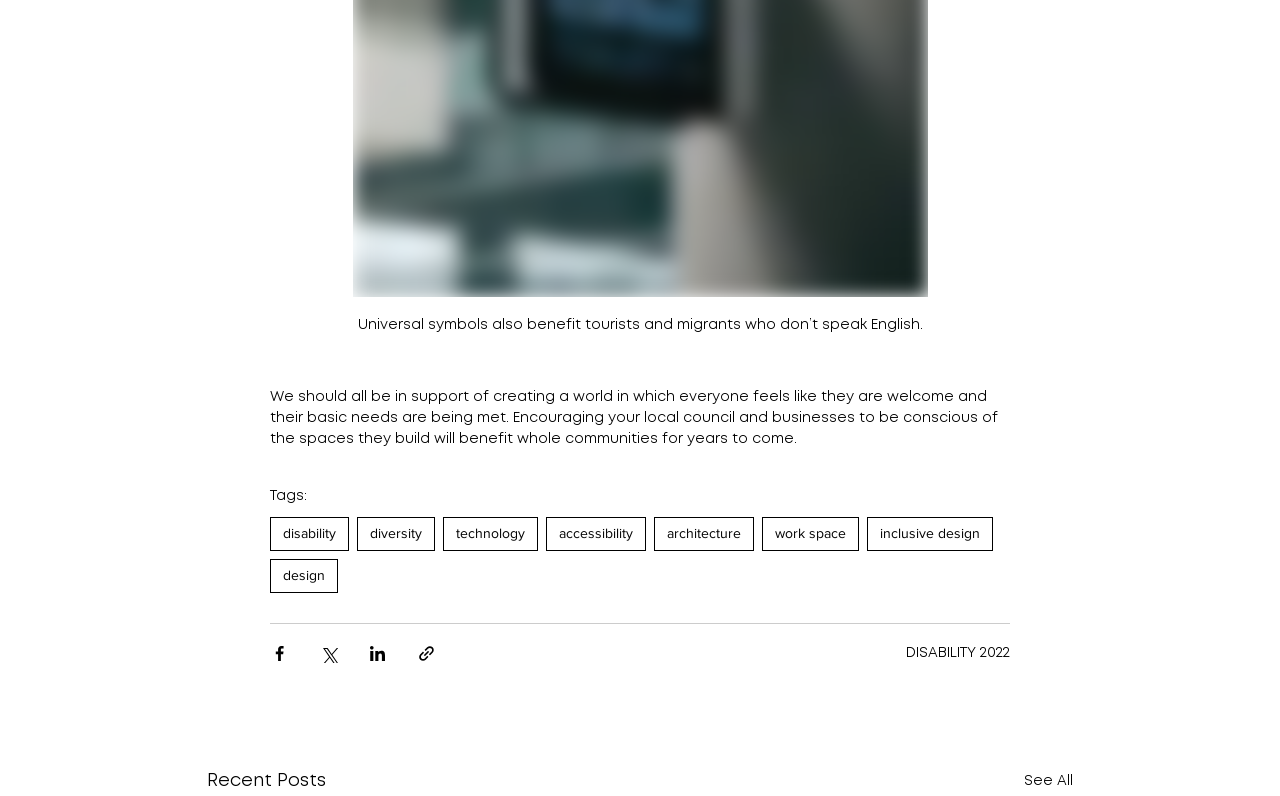What is the category of the recent posts section?
Using the image, provide a detailed and thorough answer to the question.

The 'Recent Posts' section is likely to contain a list of blog posts, and the presence of a 'See All' link suggests that there are more posts to explore.